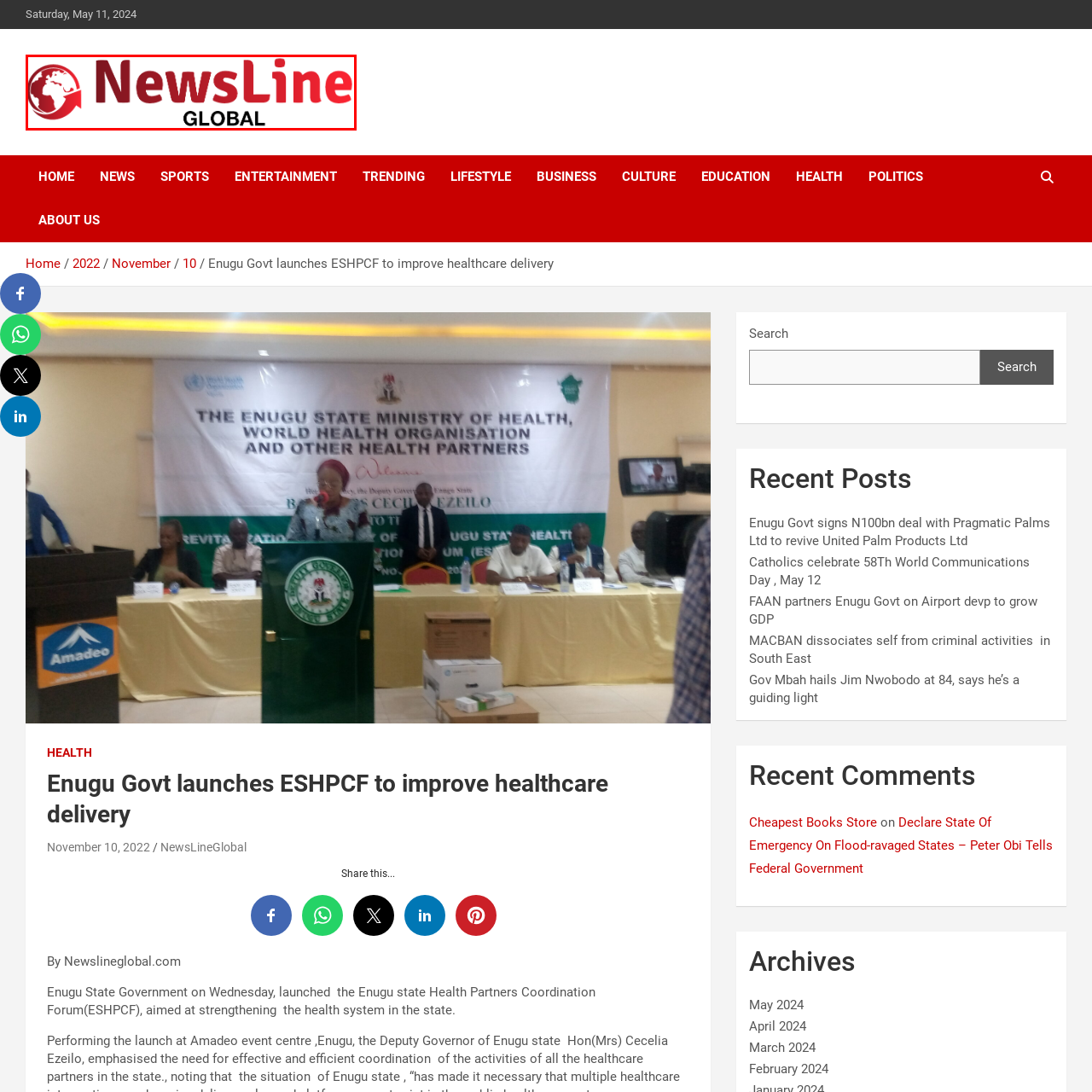Refer to the image enclosed in the red bounding box, then answer the following question in a single word or phrase: What is the focus of NewsLine Global?

global news coverage